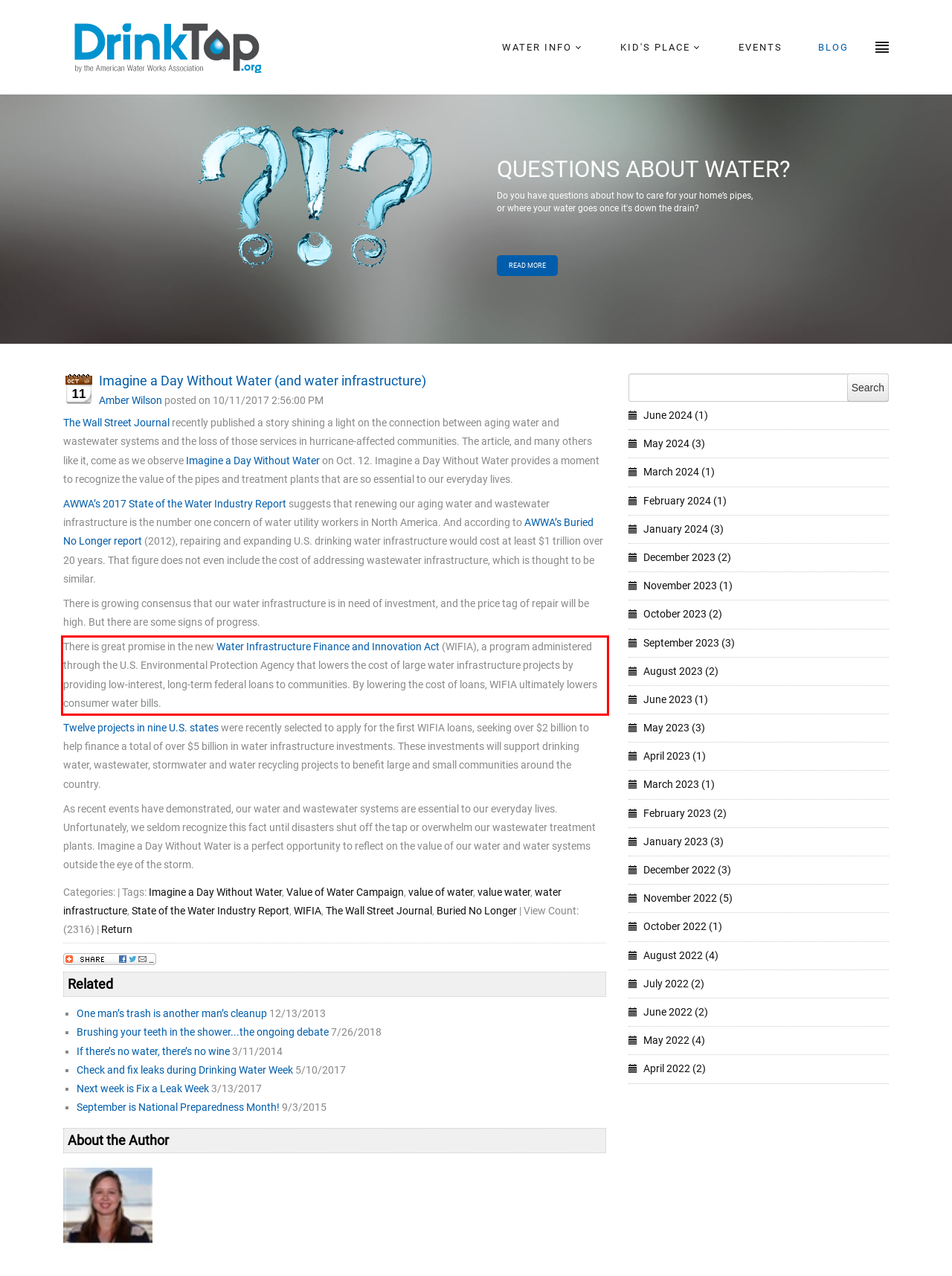Given a screenshot of a webpage with a red bounding box, please identify and retrieve the text inside the red rectangle.

There is great promise in the new Water Infrastructure Finance and Innovation Act (WIFIA), a program administered through the U.S. Environmental Protection Agency that lowers the cost of large water infrastructure projects by providing low-interest, long-term federal loans to communities. By lowering the cost of loans, WIFIA ultimately lowers consumer water bills.